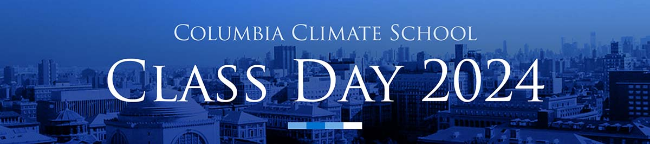What is the event being celebrated in the image?
Please look at the screenshot and answer in one word or a short phrase.

CLASS DAY 2024